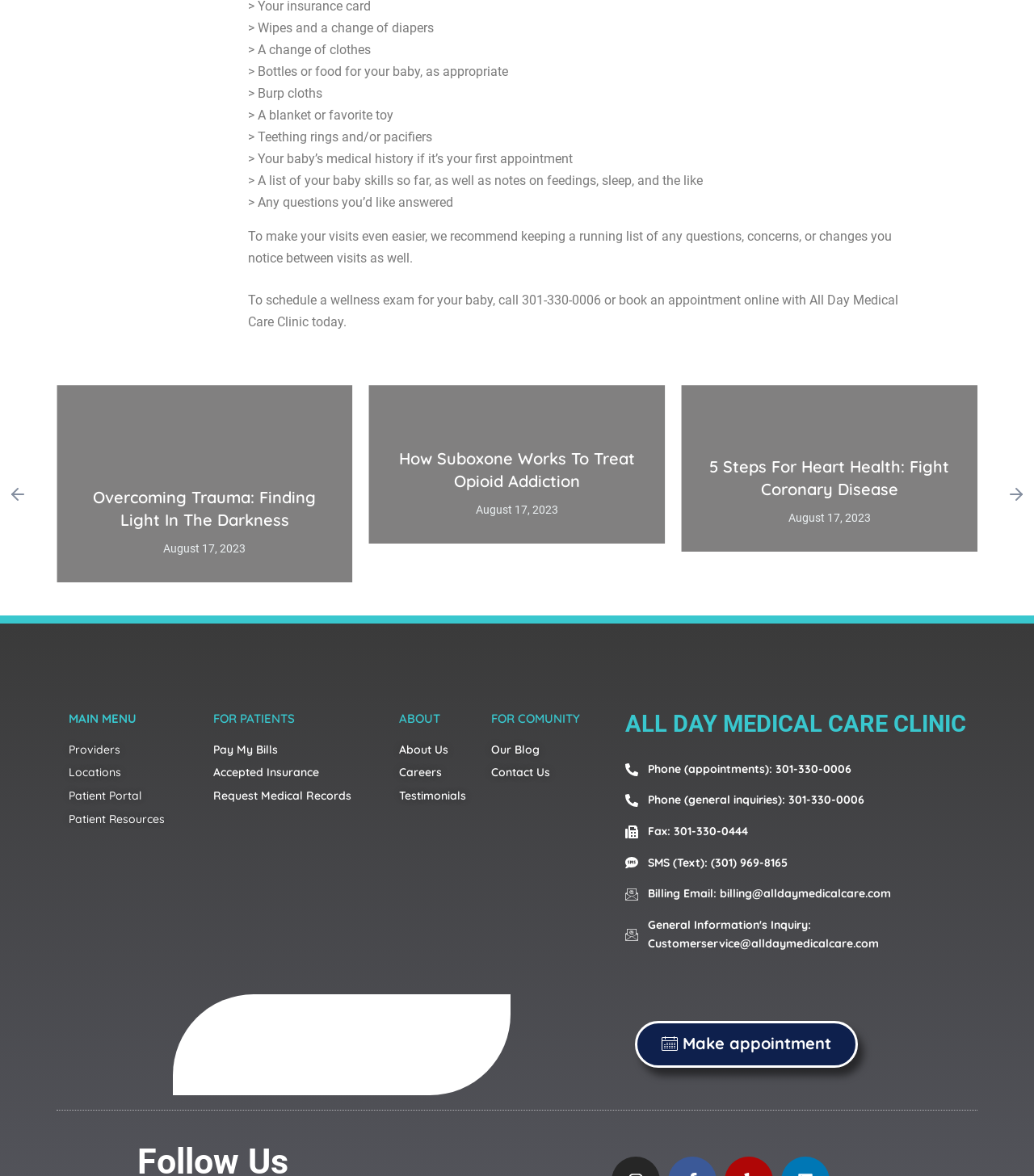Use a single word or phrase to answer this question: 
What is the topic of the article with the image of a person?

Self-Care